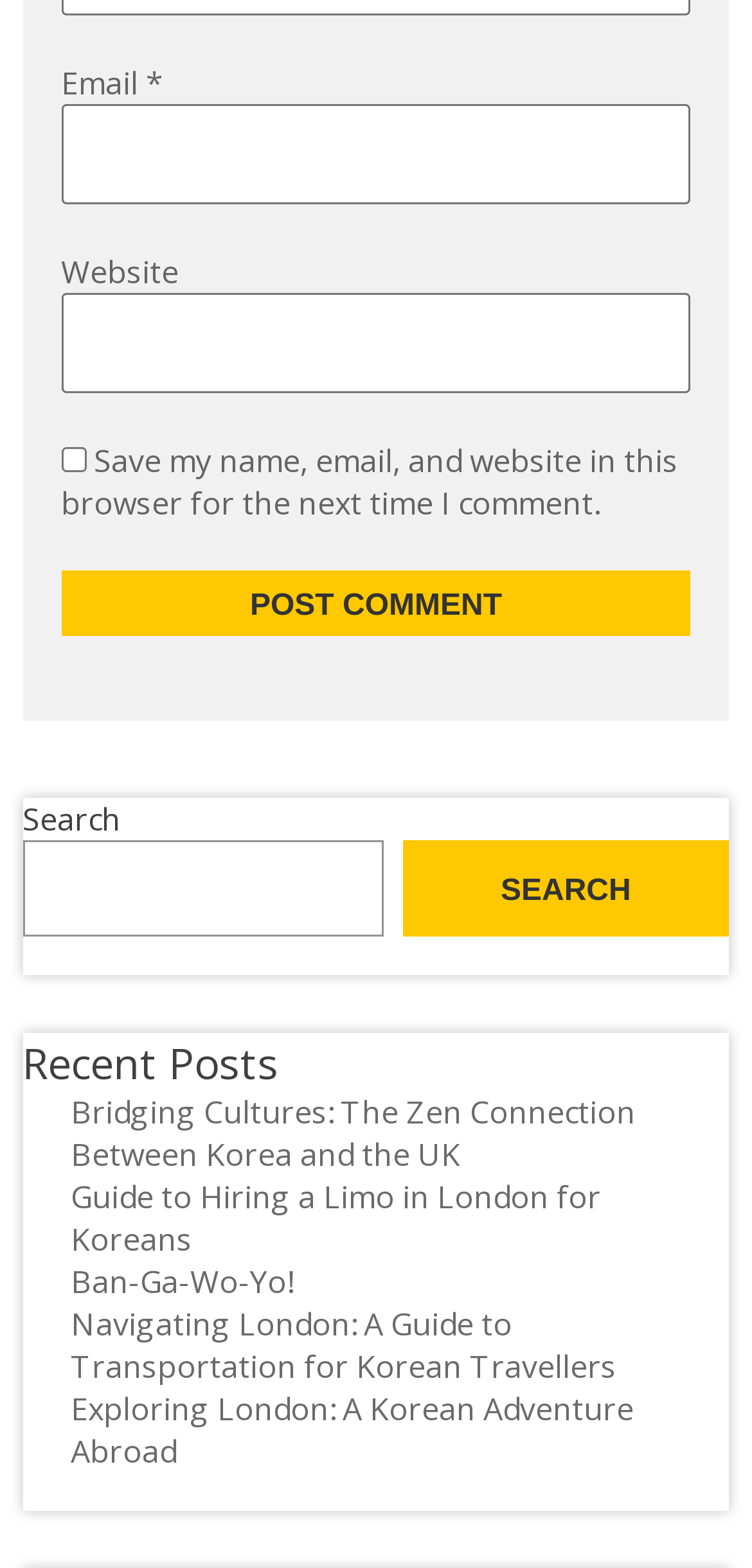Please give a succinct answer to the question in one word or phrase:
How many recent posts are listed on the webpage?

5